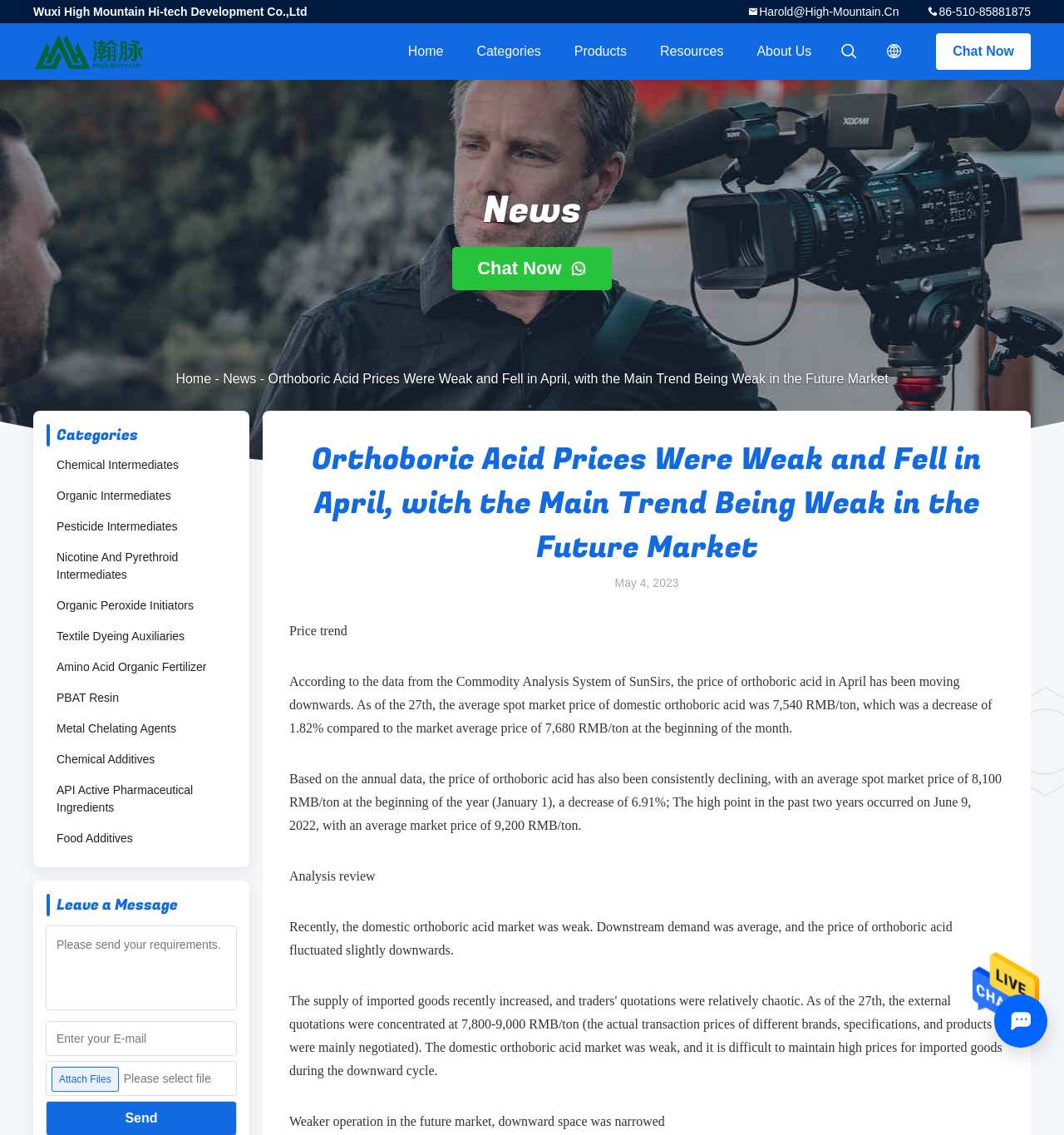Specify the bounding box coordinates of the area that needs to be clicked to achieve the following instruction: "Click the 'Categories' link".

[0.432, 0.021, 0.524, 0.07]